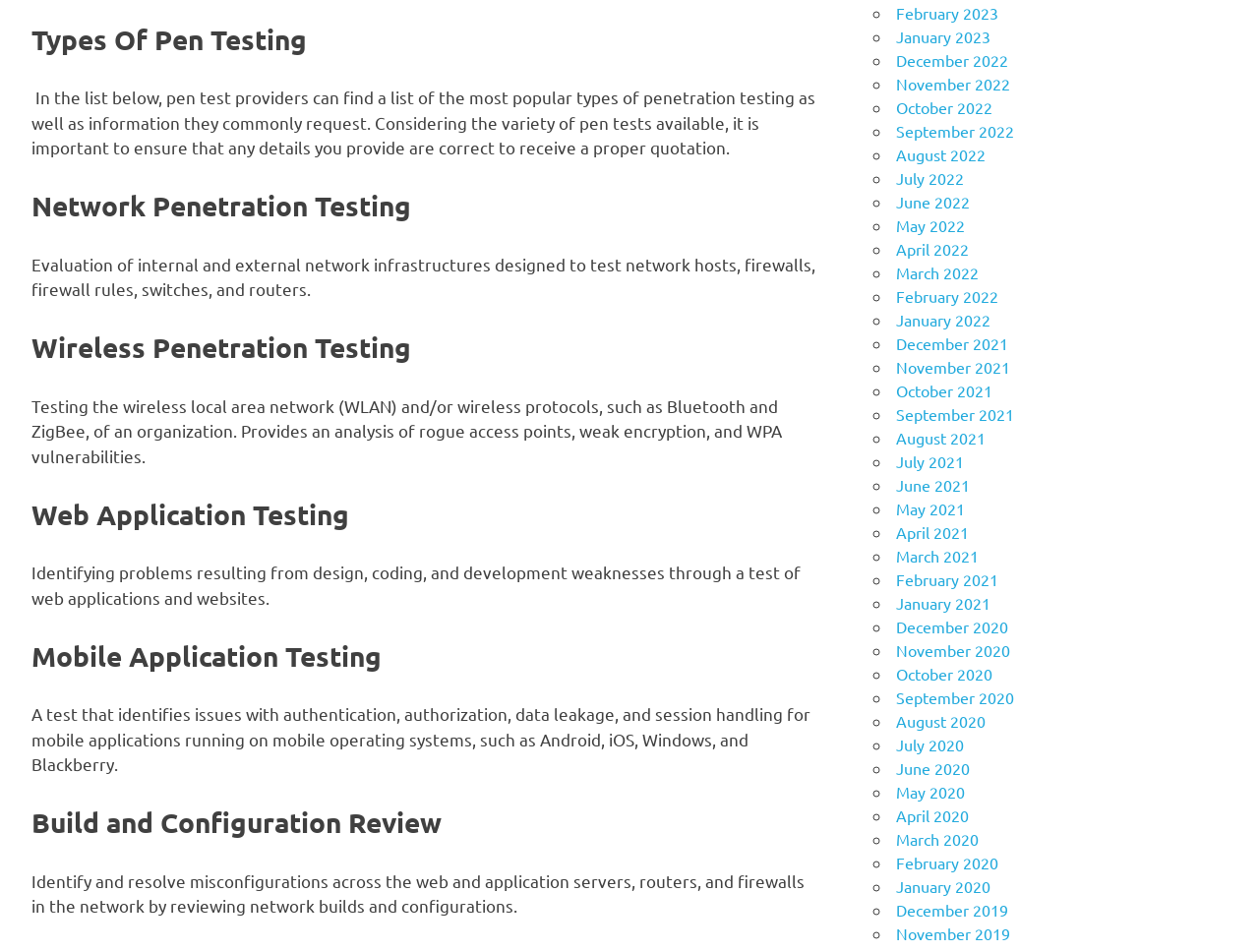Give a one-word or one-phrase response to the question: 
What is Network Penetration Testing?

Evaluation of internal and external network infrastructures